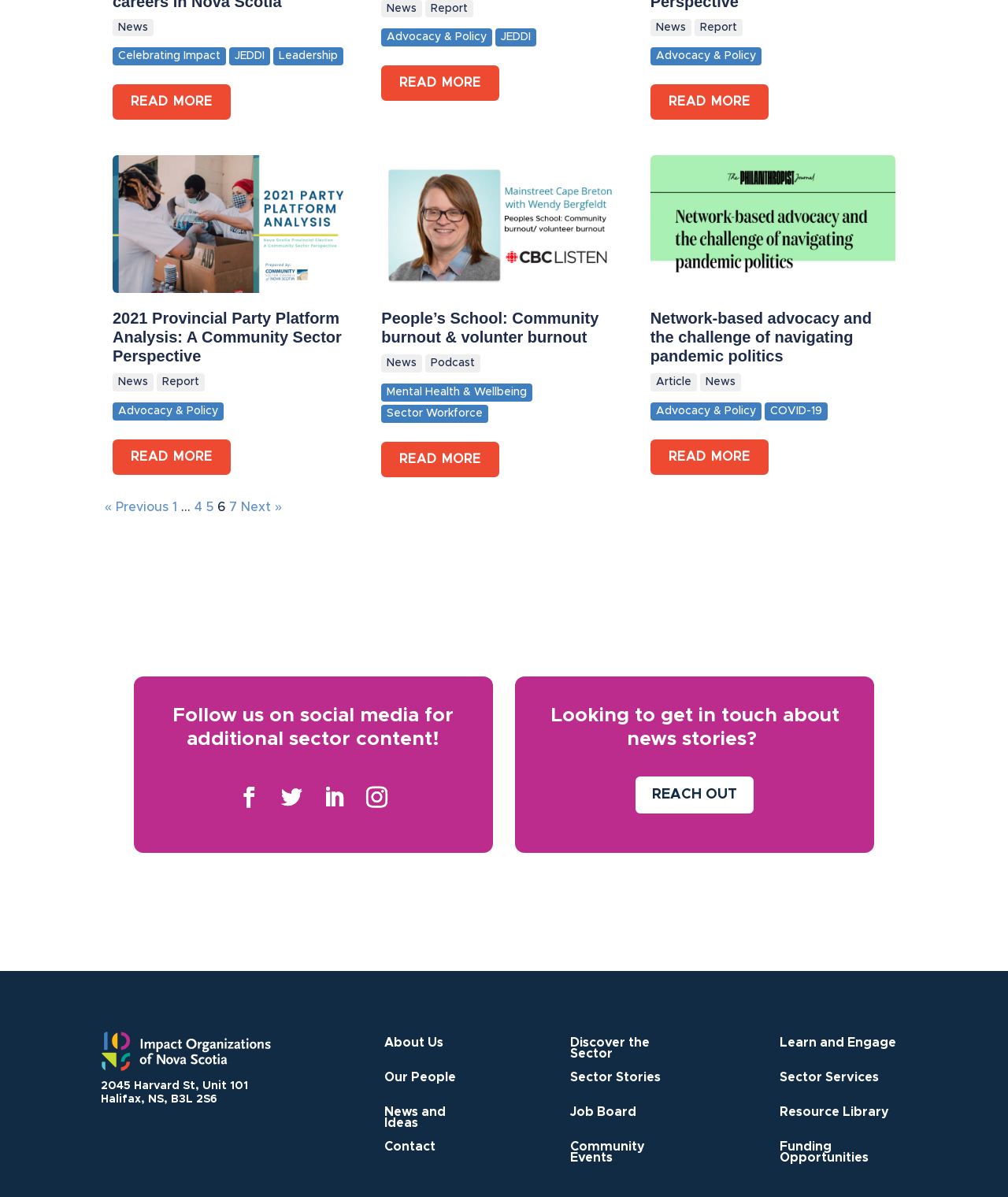Bounding box coordinates are specified in the format (top-left x, top-left y, bottom-right x, bottom-right y). All values are floating point numbers bounded between 0 and 1. Please provide the bounding box coordinate of the region this sentence describes: Follow

[0.311, 0.649, 0.353, 0.684]